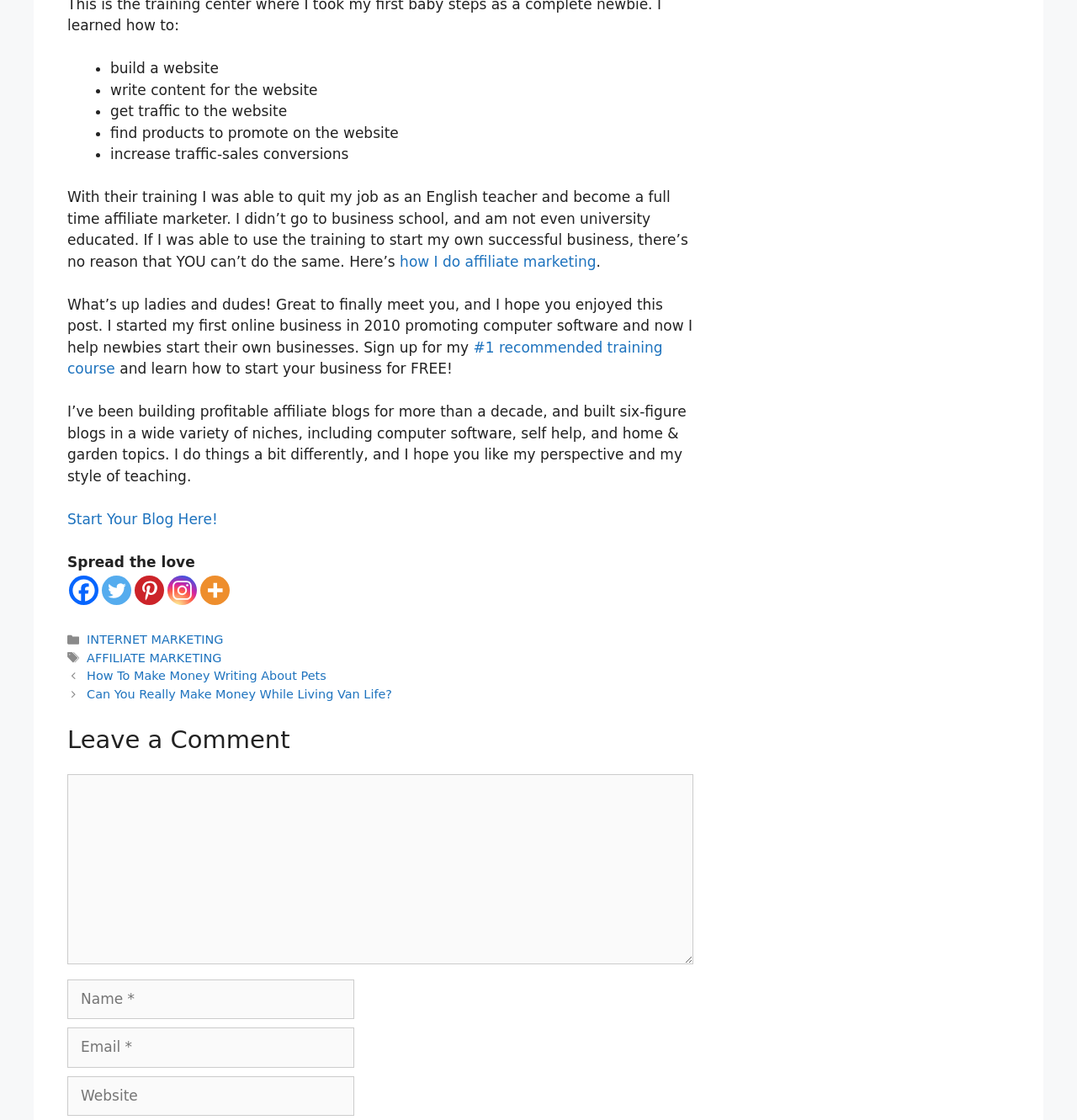Please provide a short answer using a single word or phrase for the question:
How many social media platforms are listed?

5